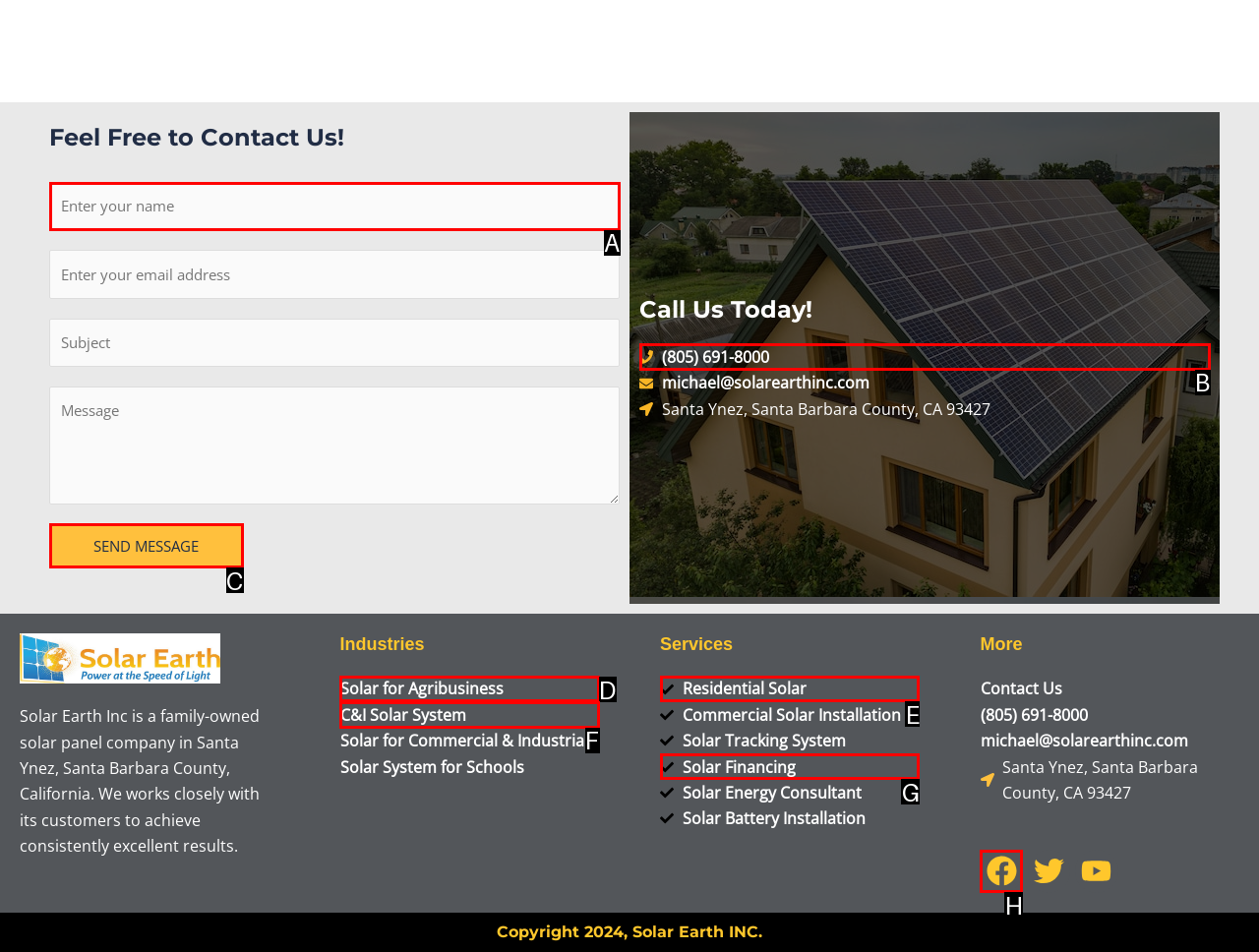Pick the option that corresponds to: Facebook
Provide the letter of the correct choice.

H